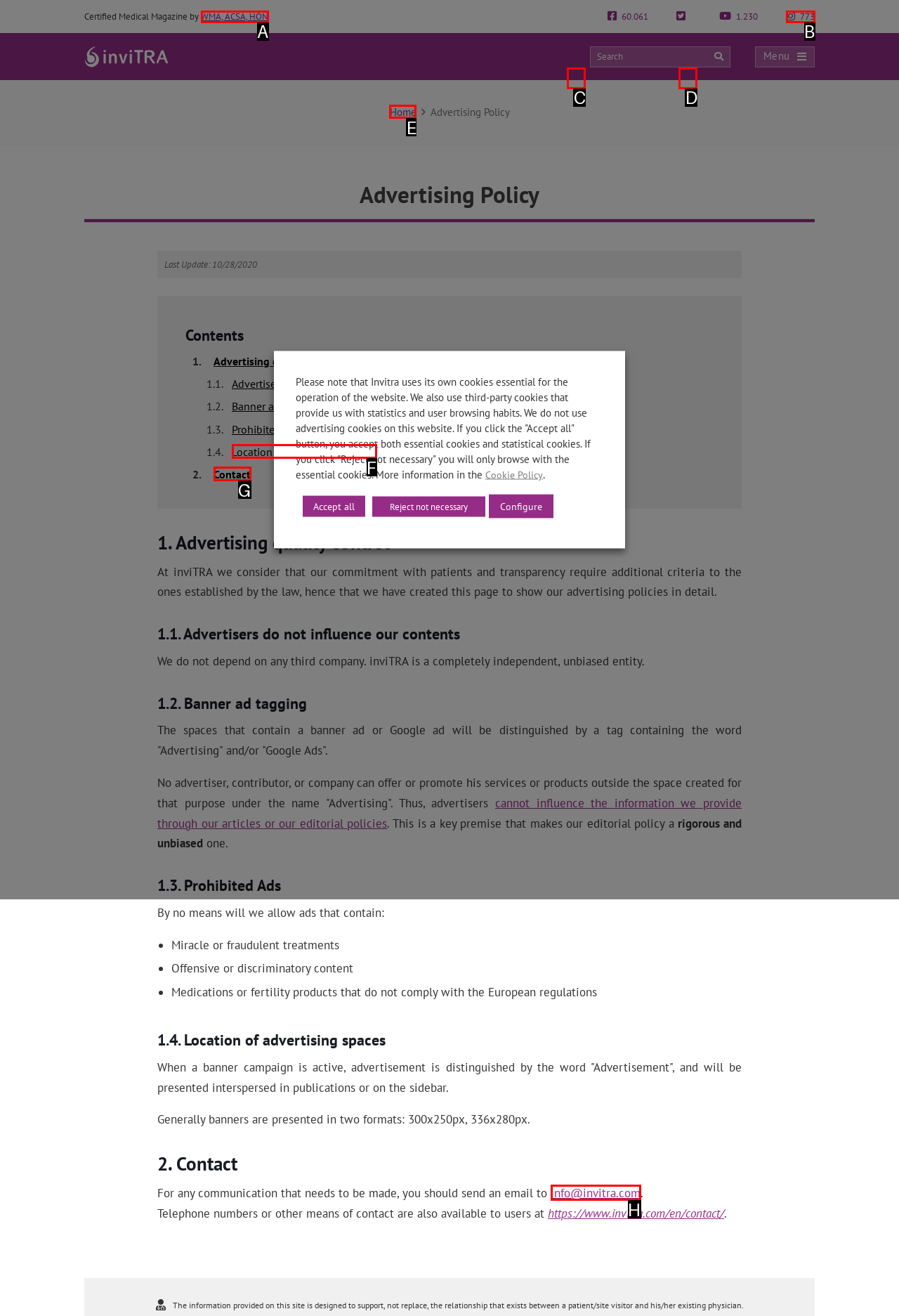Determine the correct UI element to click for this instruction: Go to the Home page. Respond with the letter of the chosen element.

E